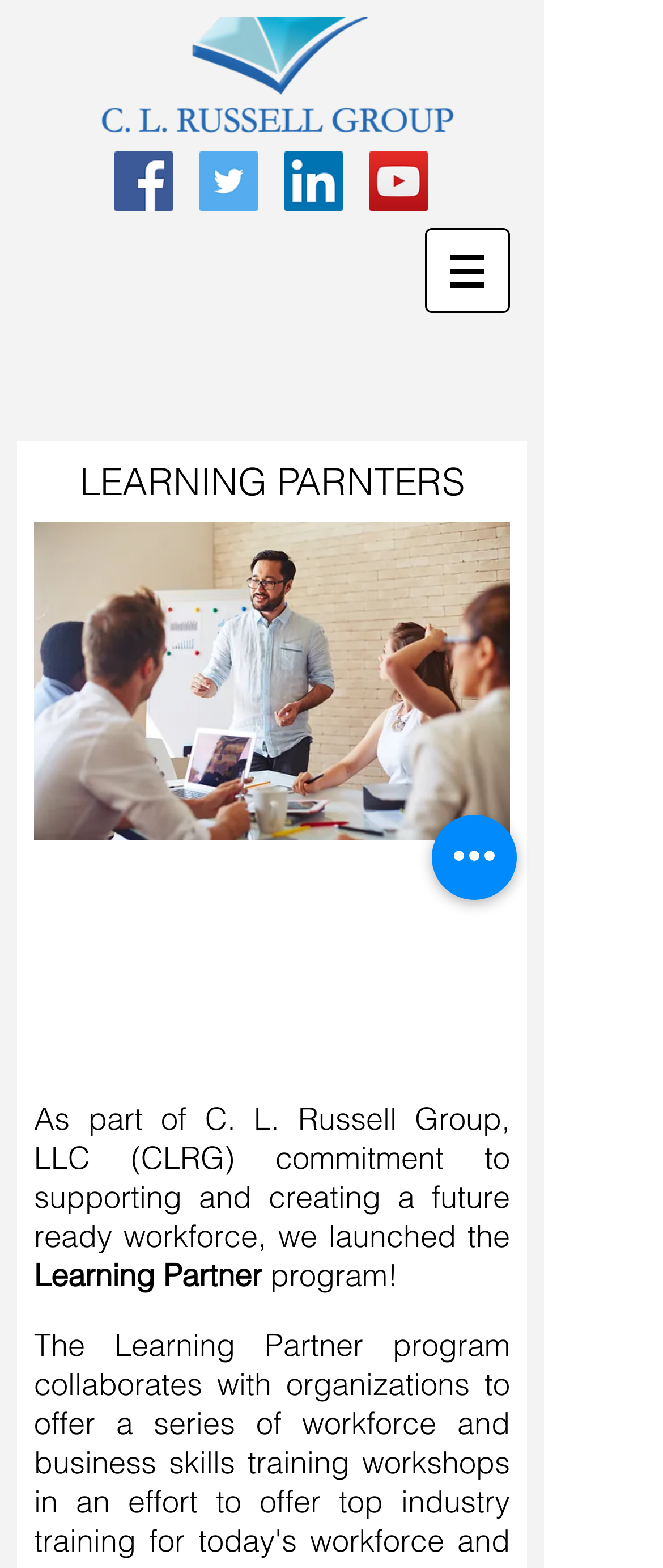Respond to the following query with just one word or a short phrase: 
How many buttons are available on the page?

2